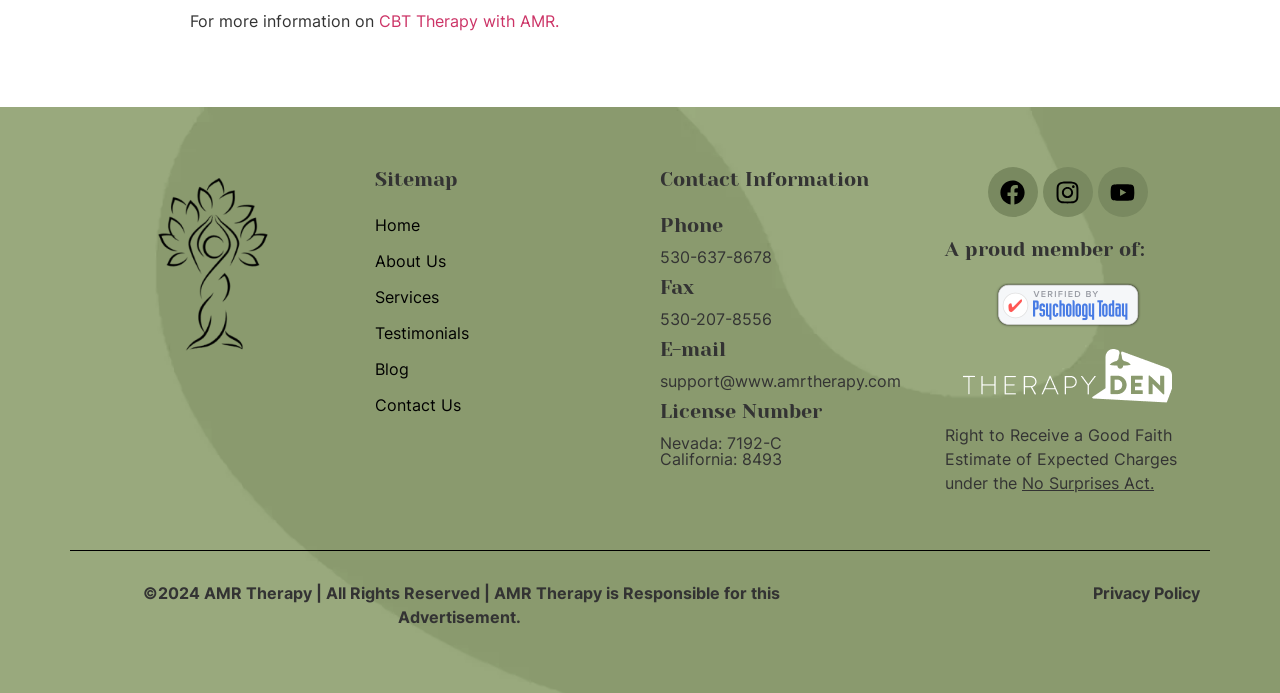Locate the bounding box of the UI element based on this description: "About Us". Provide four float numbers between 0 and 1 as [left, top, right, bottom].

[0.293, 0.359, 0.484, 0.394]